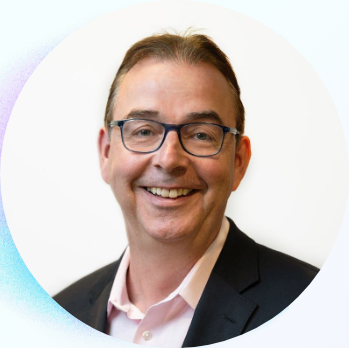How many years of experience does Volker have in the pharmaceutical and biotech industries?
Look at the image and answer the question with a single word or phrase.

over 20 years